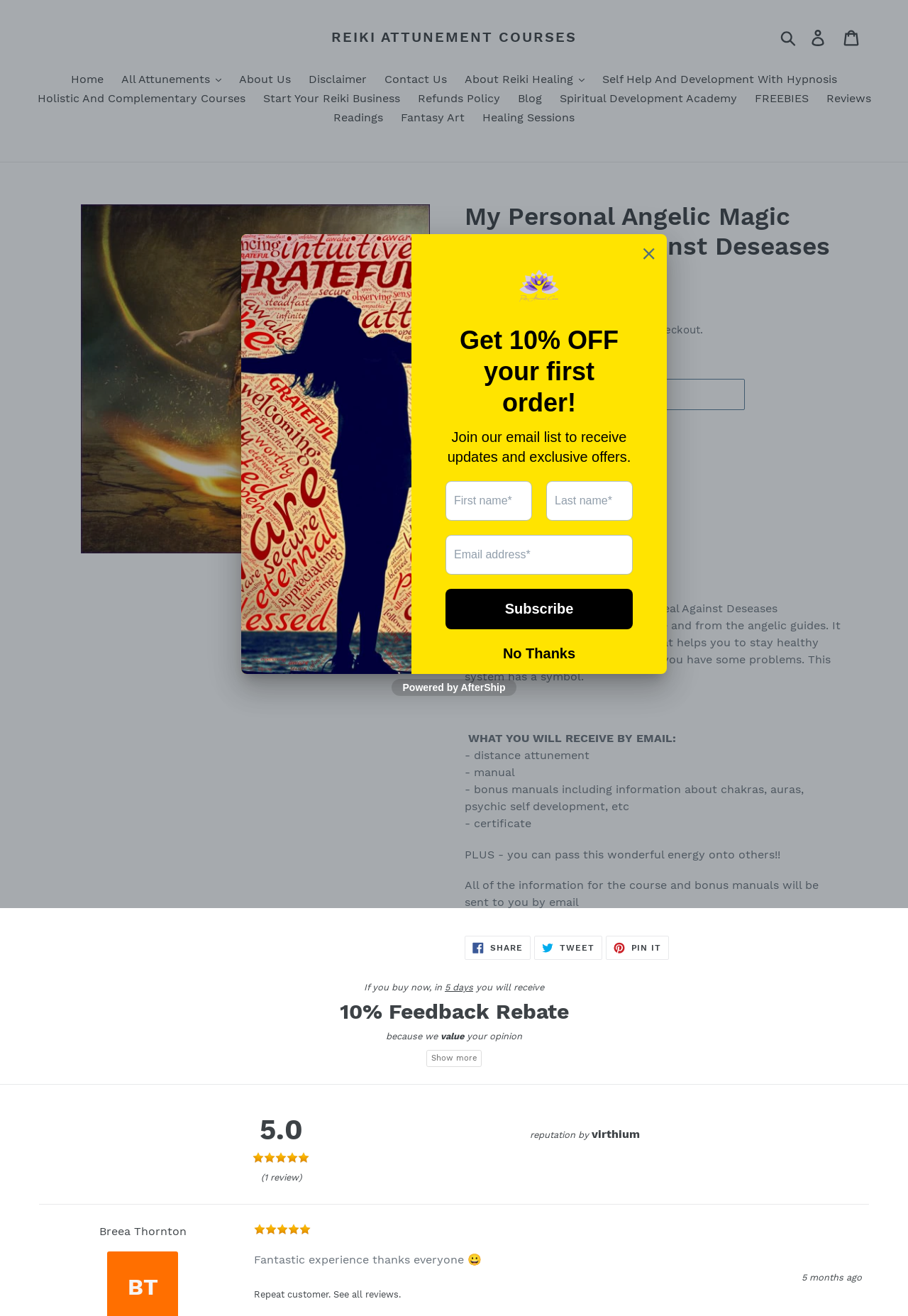What is the price of the Reiki course?
Please answer the question as detailed as possible.

I found the price of the Reiki course by looking at the description list detail element, which contains the text '£5.00'.